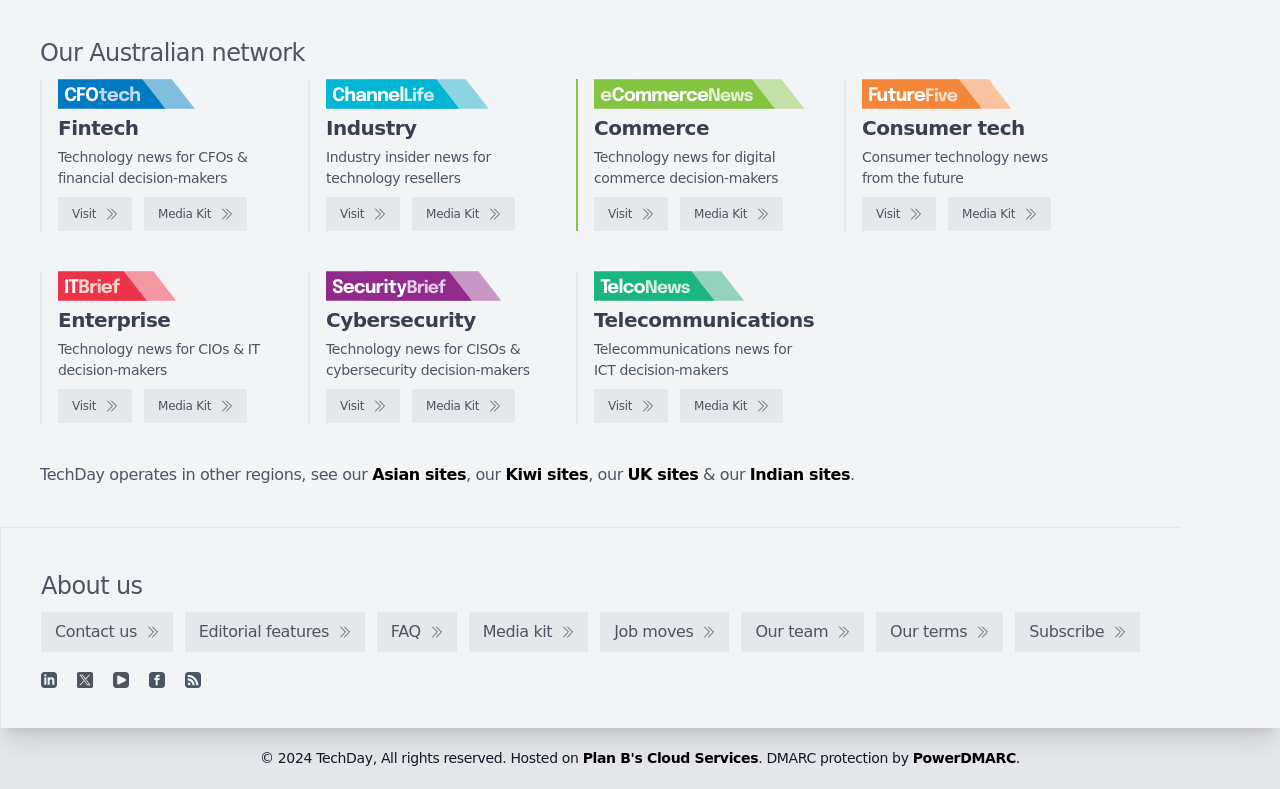Please find the bounding box coordinates of the clickable region needed to complete the following instruction: "View FAQ". The bounding box coordinates must consist of four float numbers between 0 and 1, i.e., [left, top, right, bottom].

[0.294, 0.776, 0.357, 0.826]